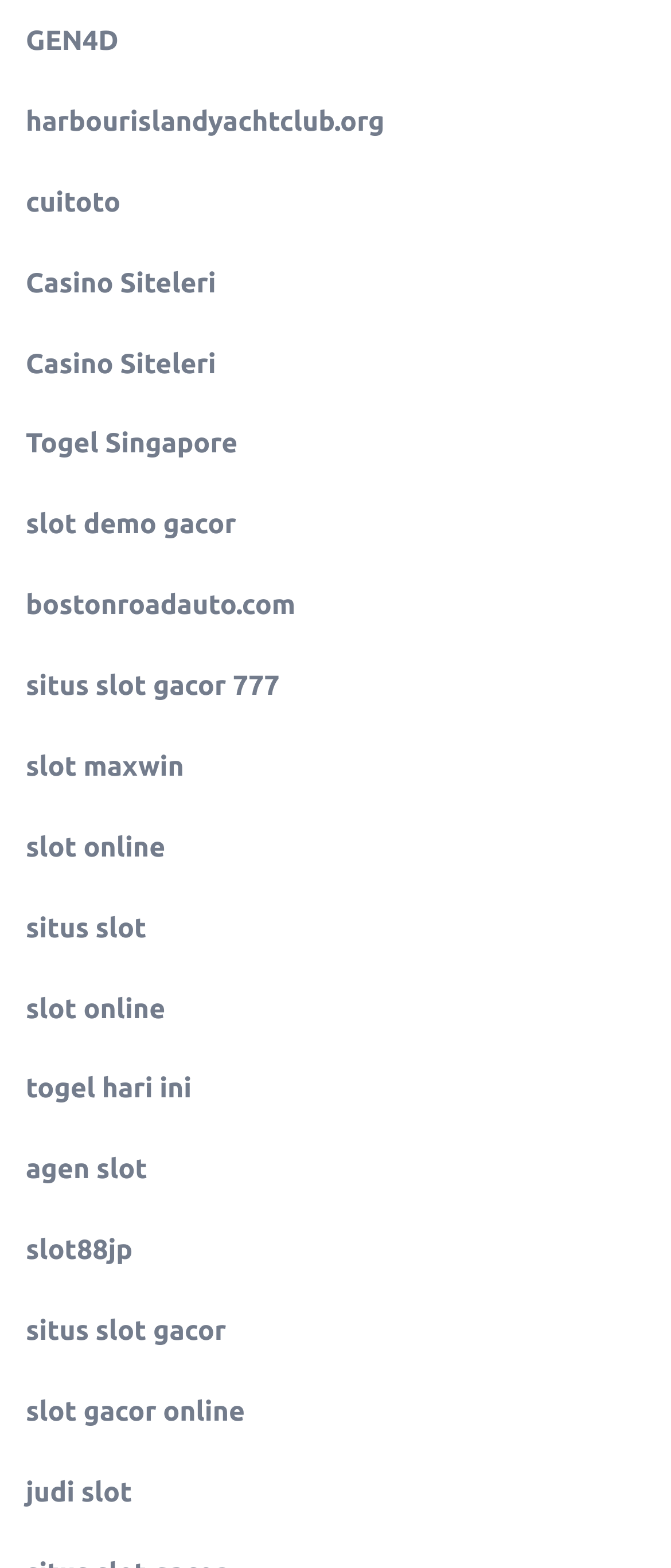Please locate the bounding box coordinates of the element's region that needs to be clicked to follow the instruction: "visit GEN4D website". The bounding box coordinates should be provided as four float numbers between 0 and 1, i.e., [left, top, right, bottom].

[0.038, 0.017, 0.177, 0.036]